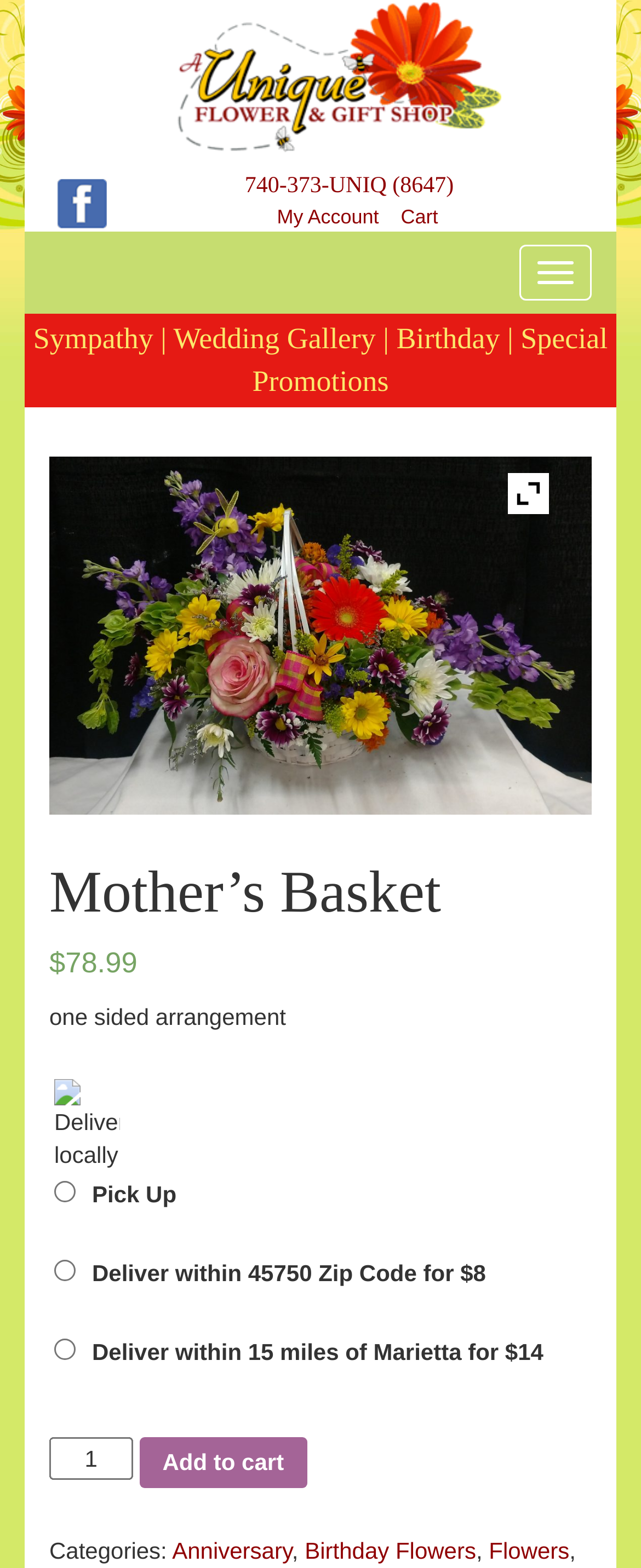Locate the bounding box coordinates of the element that needs to be clicked to carry out the instruction: "Toggle navigation". The coordinates should be given as four float numbers ranging from 0 to 1, i.e., [left, top, right, bottom].

[0.81, 0.156, 0.923, 0.192]